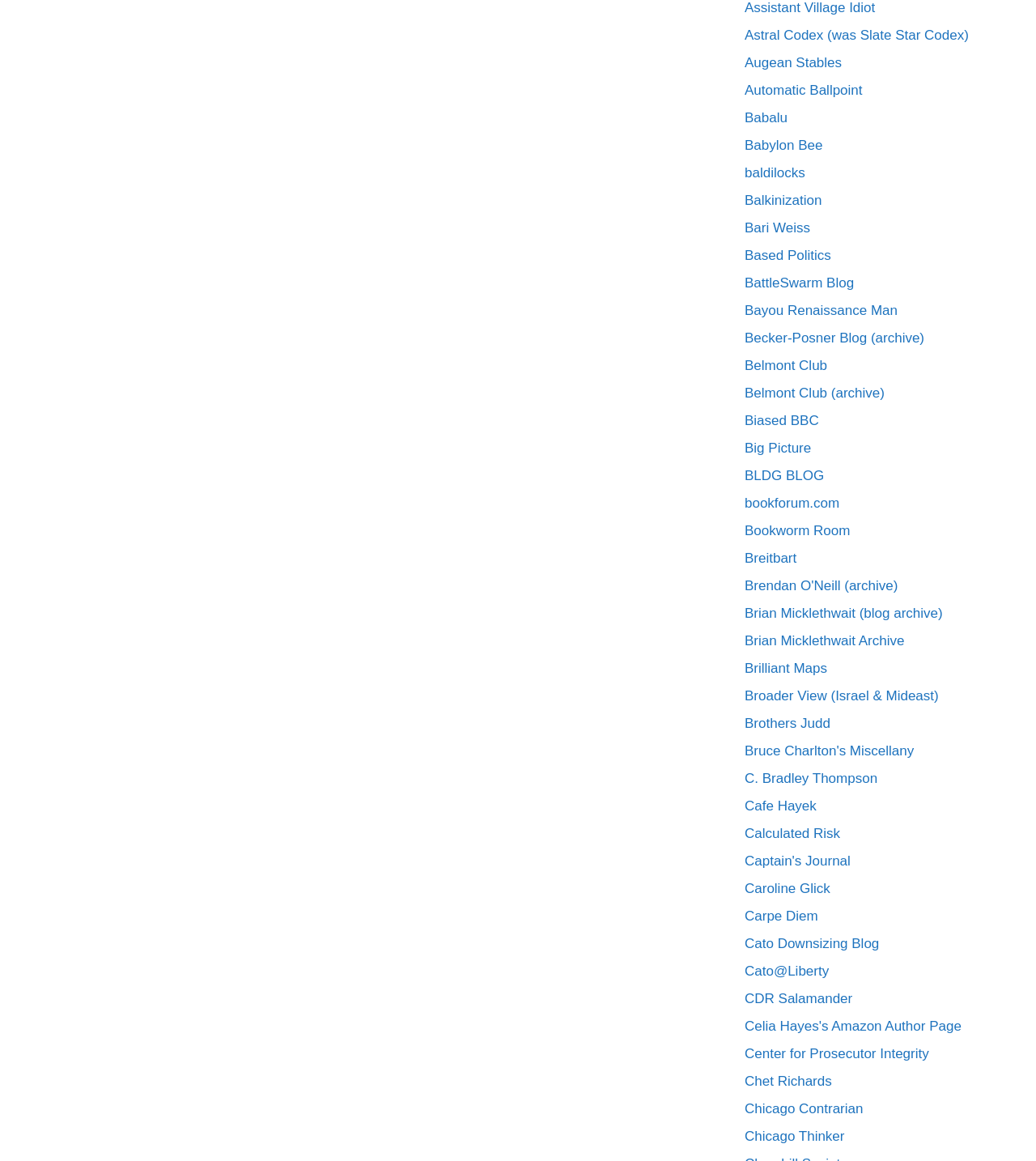Answer briefly with one word or phrase:
What is the name of the first link on the webpage?

Assistant Village Idiot